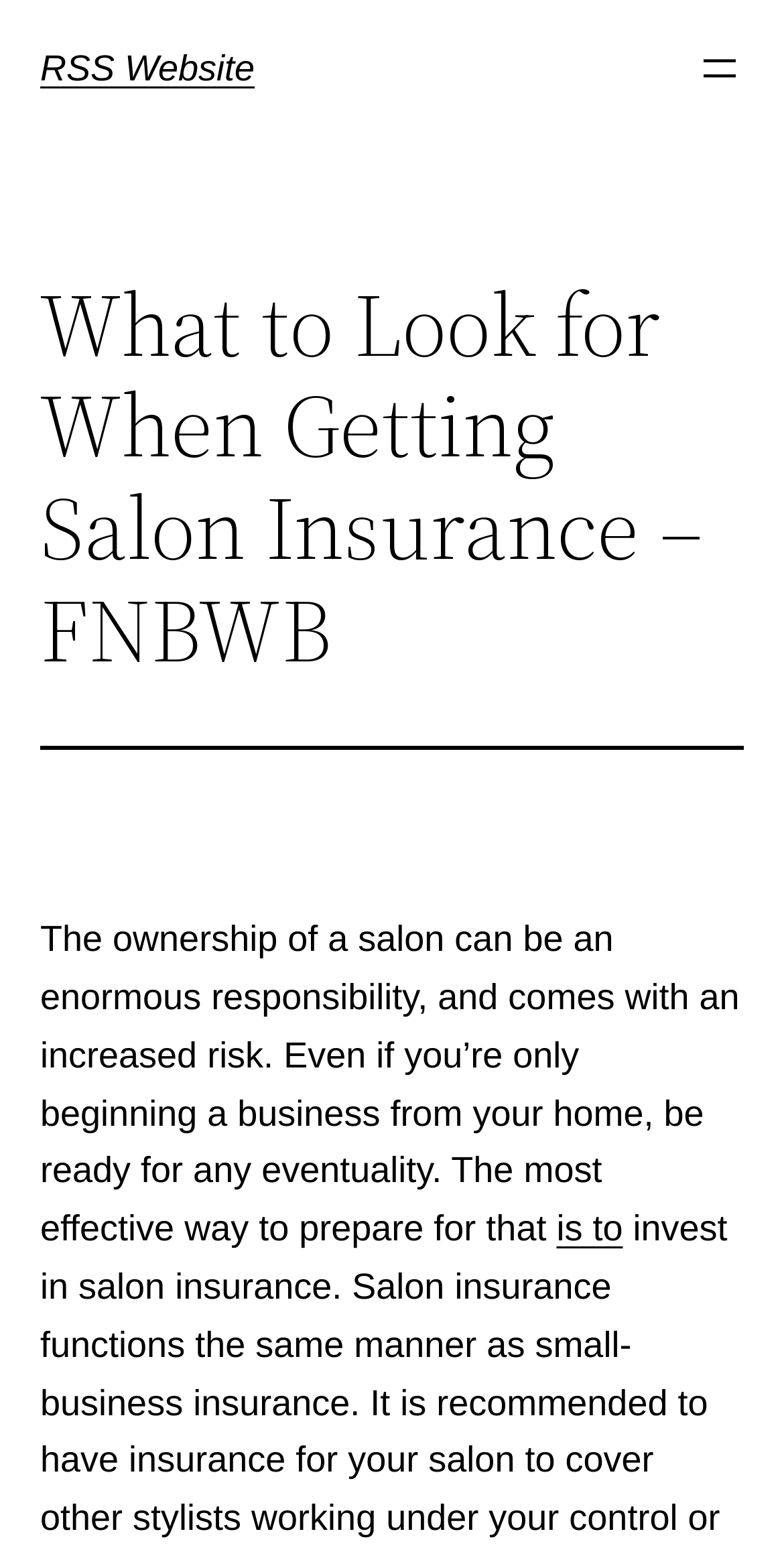Bounding box coordinates are specified in the format (top-left x, top-left y, bottom-right x, bottom-right y). All values are floating point numbers bounded between 0 and 1. Please provide the bounding box coordinate of the region this sentence describes: is to

[0.71, 0.775, 0.794, 0.8]